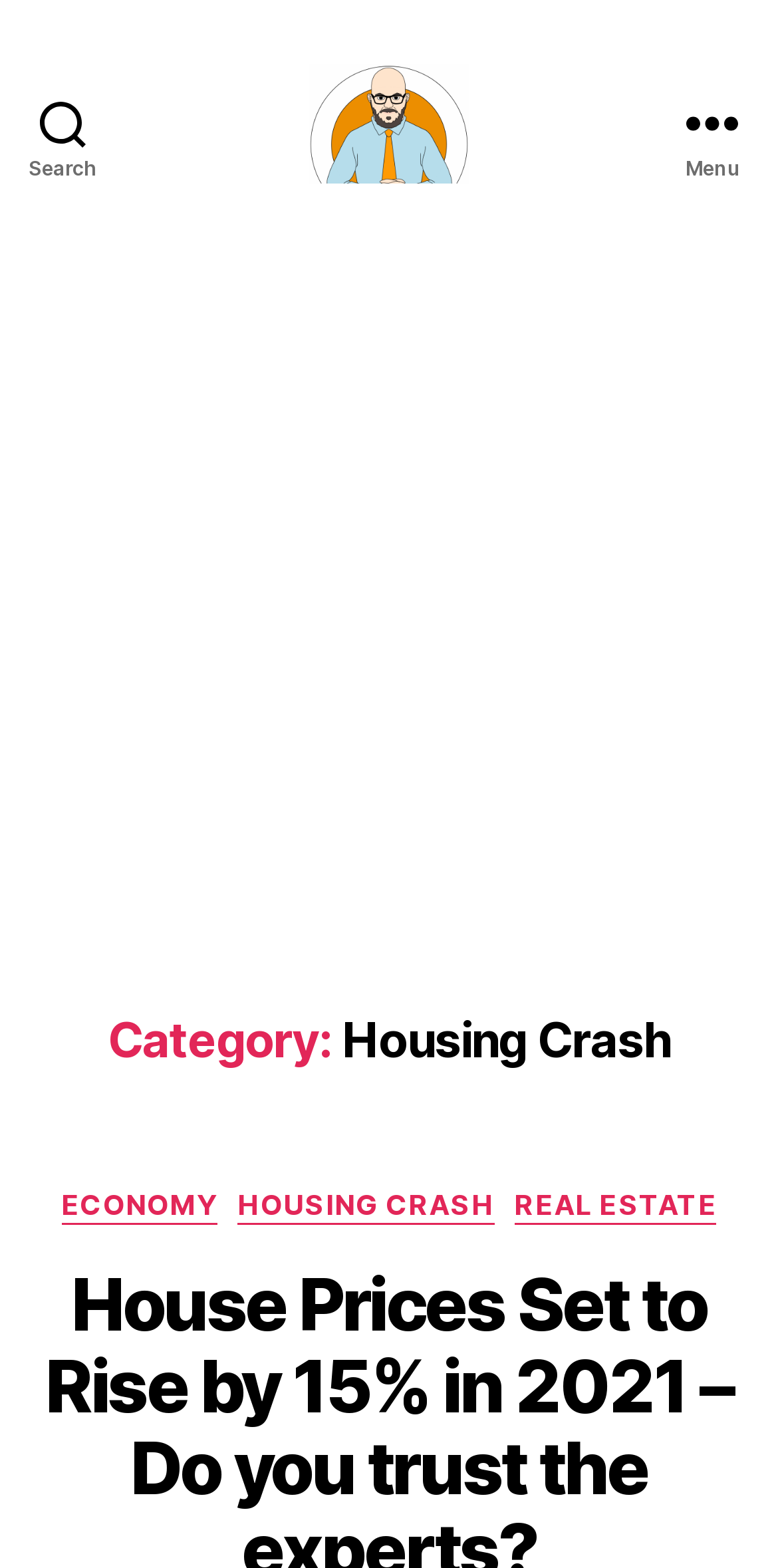Provide the bounding box coordinates for the UI element described in this sentence: "Real Estate". The coordinates should be four float values between 0 and 1, i.e., [left, top, right, bottom].

[0.661, 0.757, 0.922, 0.781]